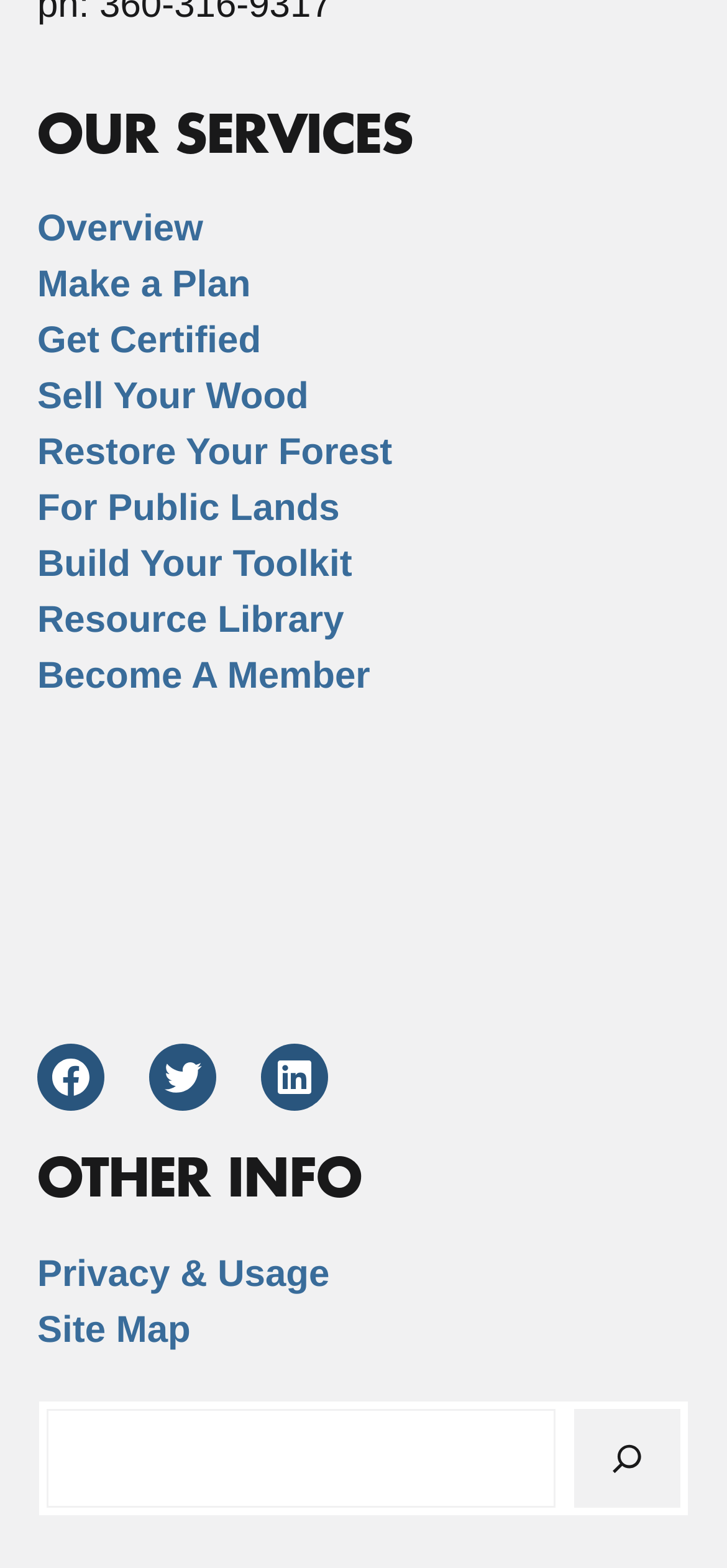Please provide a comprehensive response to the question below by analyzing the image: 
How many links are under 'OUR SERVICES'?

I counted the number of links under the 'OUR SERVICES' heading, which are 'Overview', 'Make a Plan', 'Get Certified', 'Sell Your Wood', 'Restore Your Forest', 'For Public Lands', 'Build Your Toolkit', and 'Resource Library'.